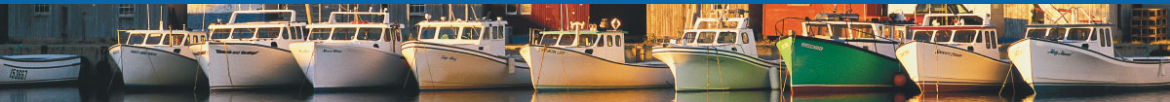What is the purpose of the Prince Edward Island Fishermen's Association?
Please respond to the question thoroughly and include all relevant details.

According to the caption, the Prince Edward Island Fishermen's Association aims to 'promote and support the fishing community in the region', indicating its purpose is to help and advance the local fishing industry.